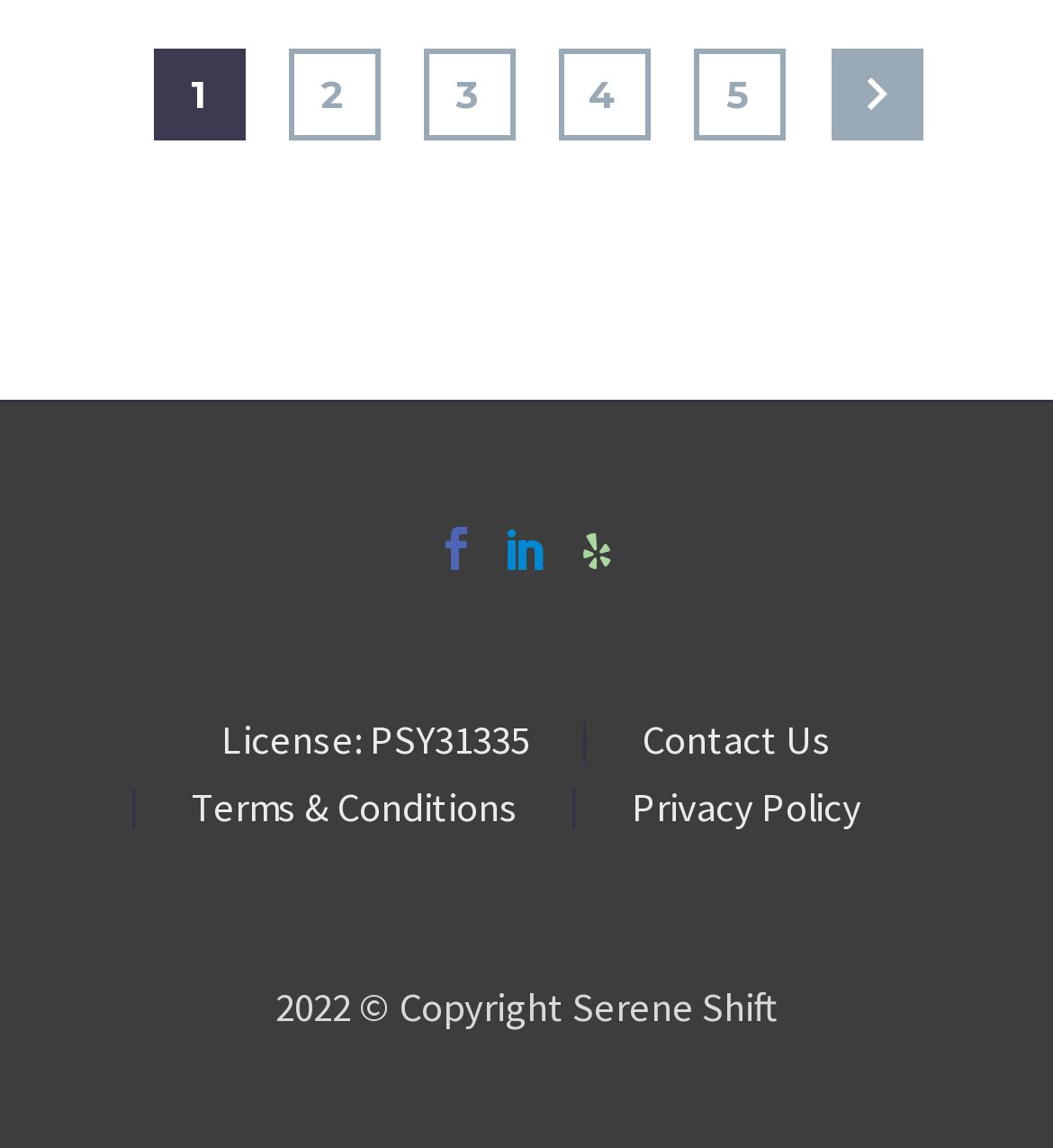Please specify the bounding box coordinates in the format (top-left x, top-left y, bottom-right x, bottom-right y), with all values as floating point numbers between 0 and 1. Identify the bounding box of the UI element described by: Contact Us

[0.61, 0.628, 0.79, 0.663]